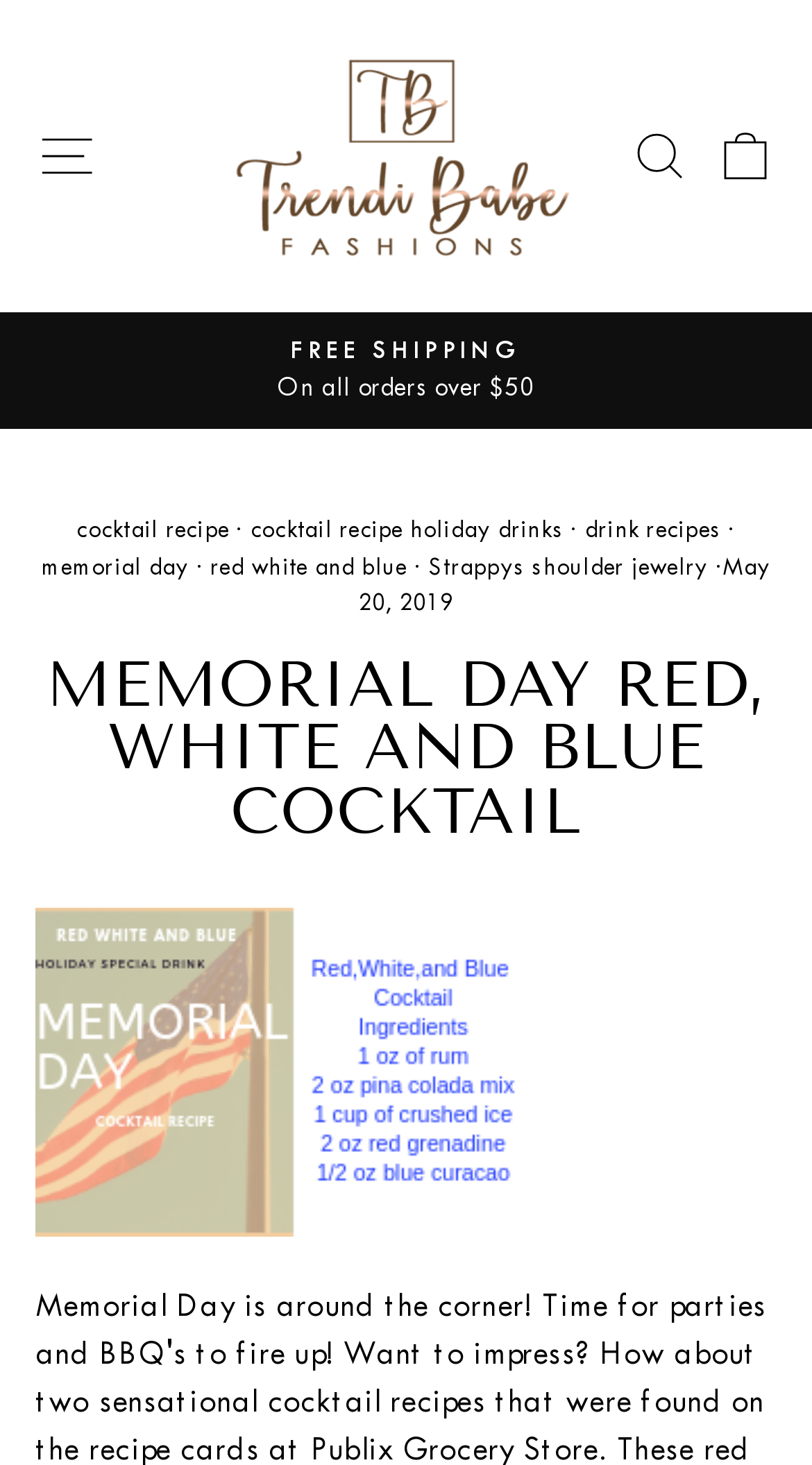Find the bounding box coordinates of the clickable area required to complete the following action: "Search for something".

[0.755, 0.074, 0.871, 0.138]